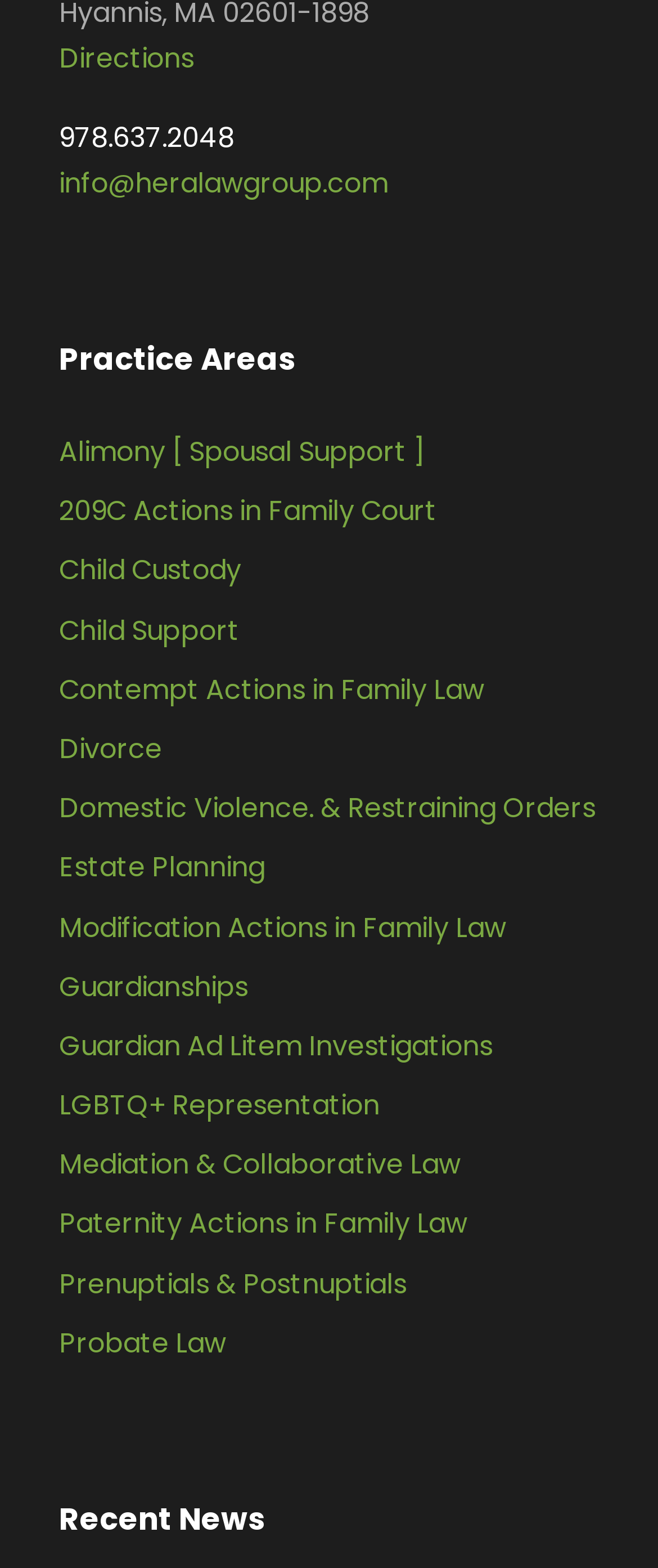Determine the bounding box coordinates of the UI element described by: "Child Custody".

[0.09, 0.351, 0.367, 0.376]